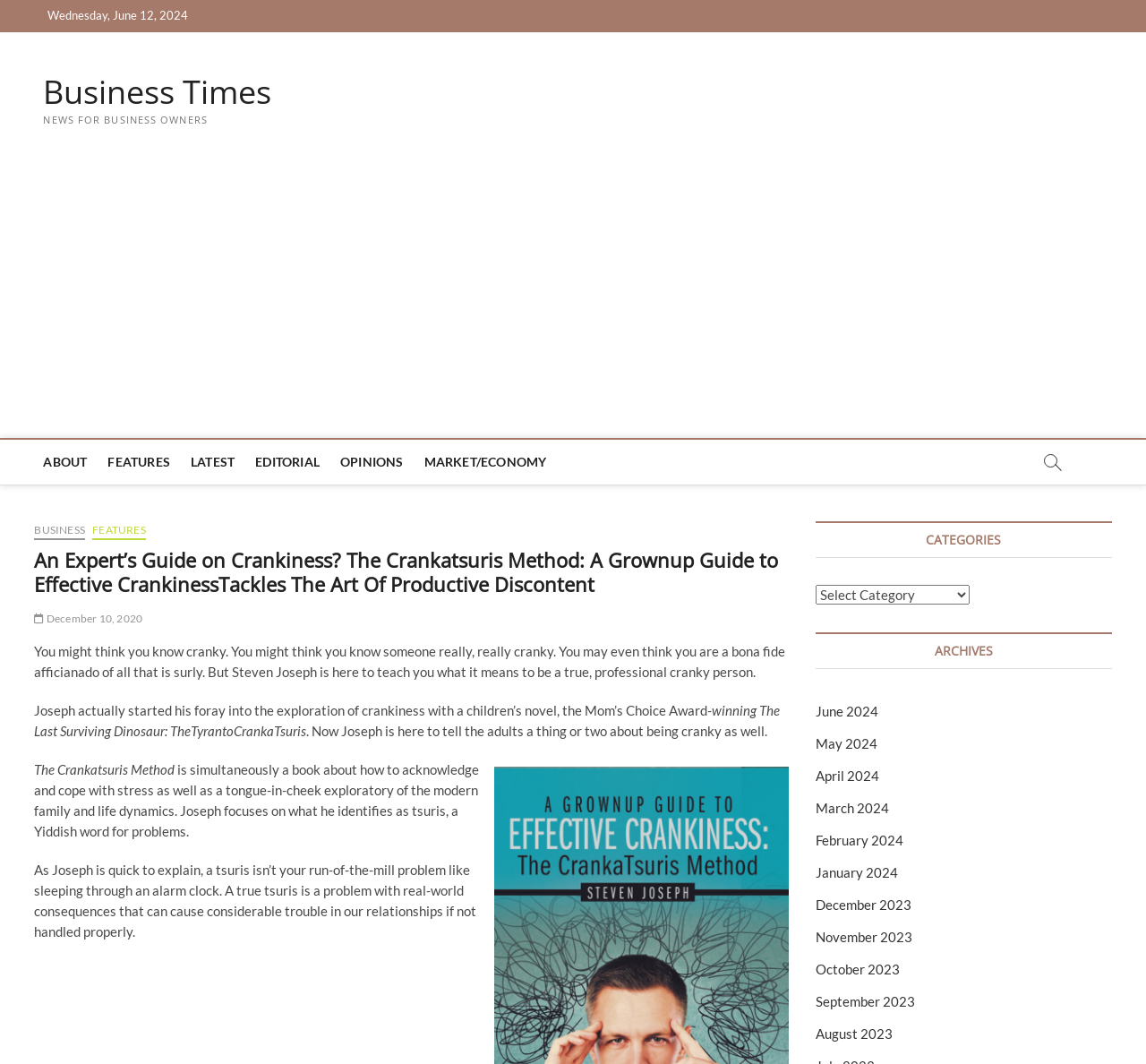Locate the bounding box coordinates of the element you need to click to accomplish the task described by this instruction: "Click the 'ABOUT' link".

[0.03, 0.413, 0.084, 0.455]